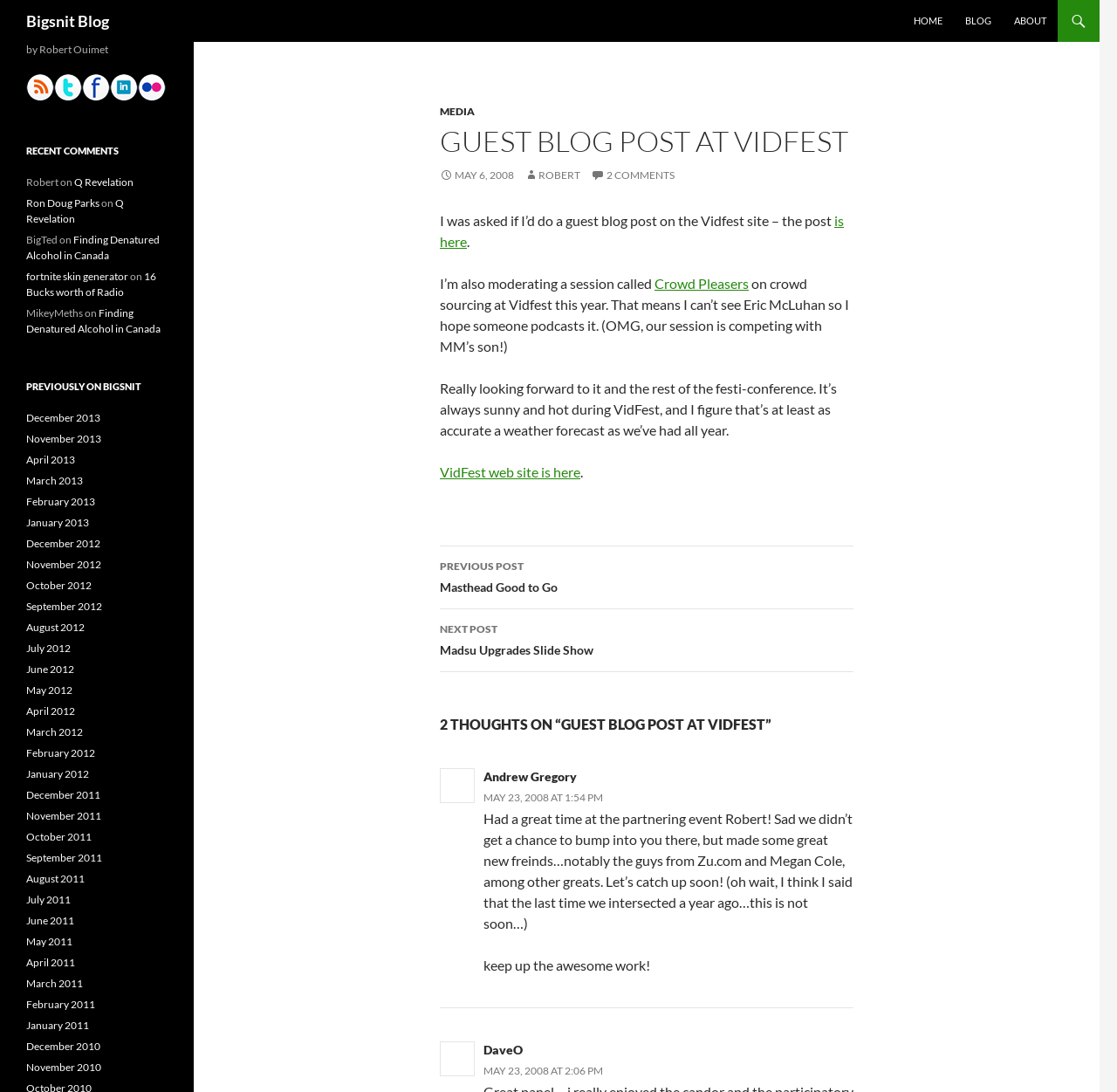Determine the coordinates of the bounding box that should be clicked to complete the instruction: "Read the article 'GUEST BLOG POST AT VIDFEST'". The coordinates should be represented by four float numbers between 0 and 1: [left, top, right, bottom].

[0.394, 0.115, 0.764, 0.144]